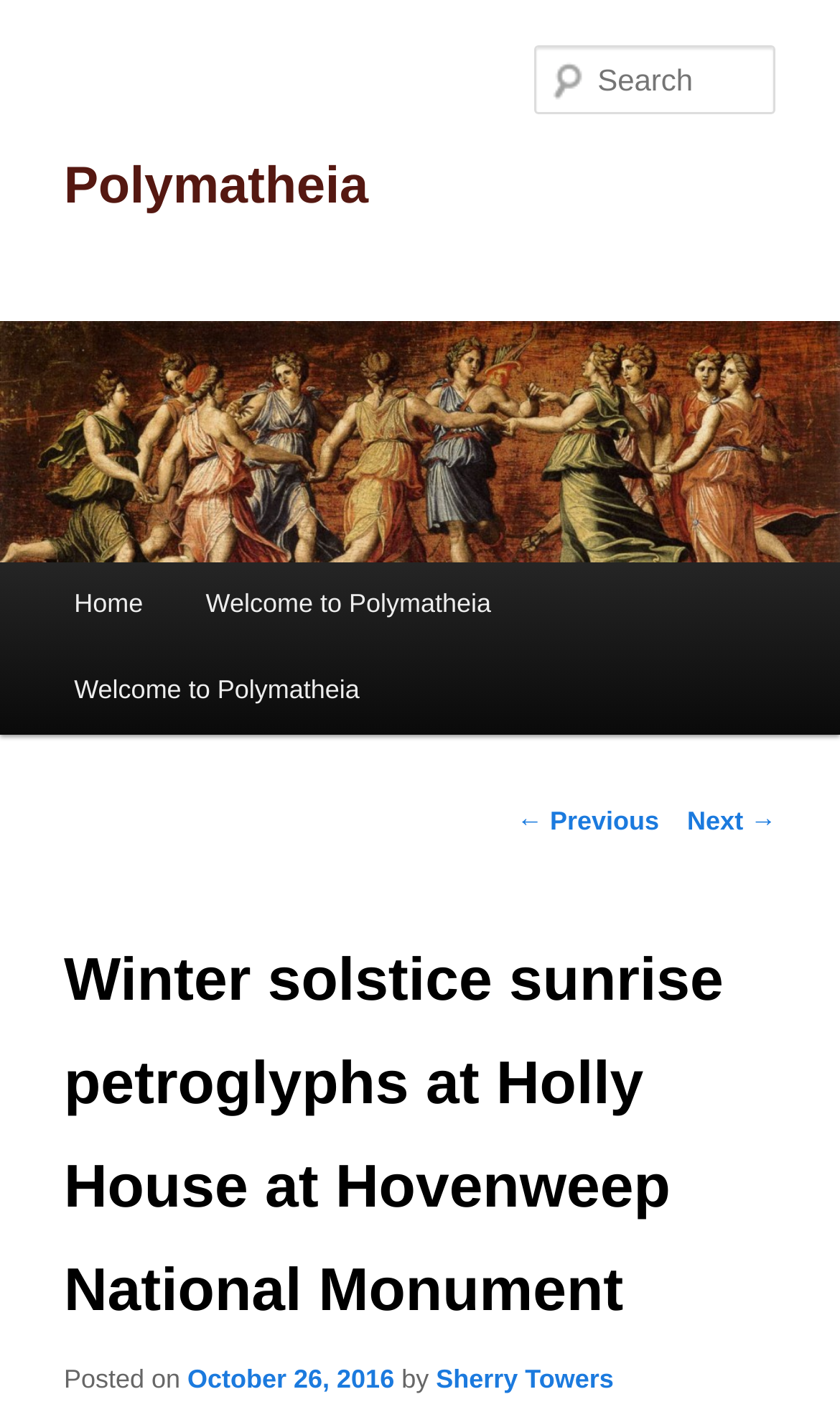Please identify the bounding box coordinates of the element's region that should be clicked to execute the following instruction: "go to home page". The bounding box coordinates must be four float numbers between 0 and 1, i.e., [left, top, right, bottom].

[0.051, 0.4, 0.208, 0.461]